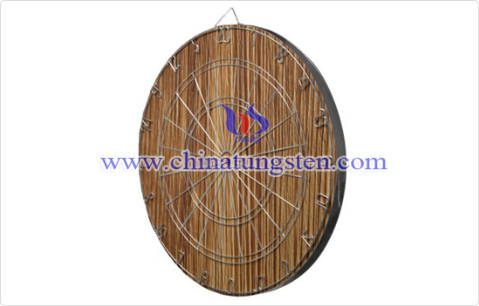Describe all significant details and elements found in the image.

This image showcases a traditional wood dartboard, characterized by its circular design and visible scoring zones. The dartboard features a series of concentric circles, essential for scoring during dart games, along with the scoring numbers prominently displayed around the edge. The board is constructed from natural materials, likely woven wood, emphasizing its authenticity and traditional craftsmanship. A logo or brand name appears in the center, representing the manufacturer, conveying quality and expertise. This dartboard serves as an essential piece for any darts enthusiast, suitable for both casual play and competitive settings.